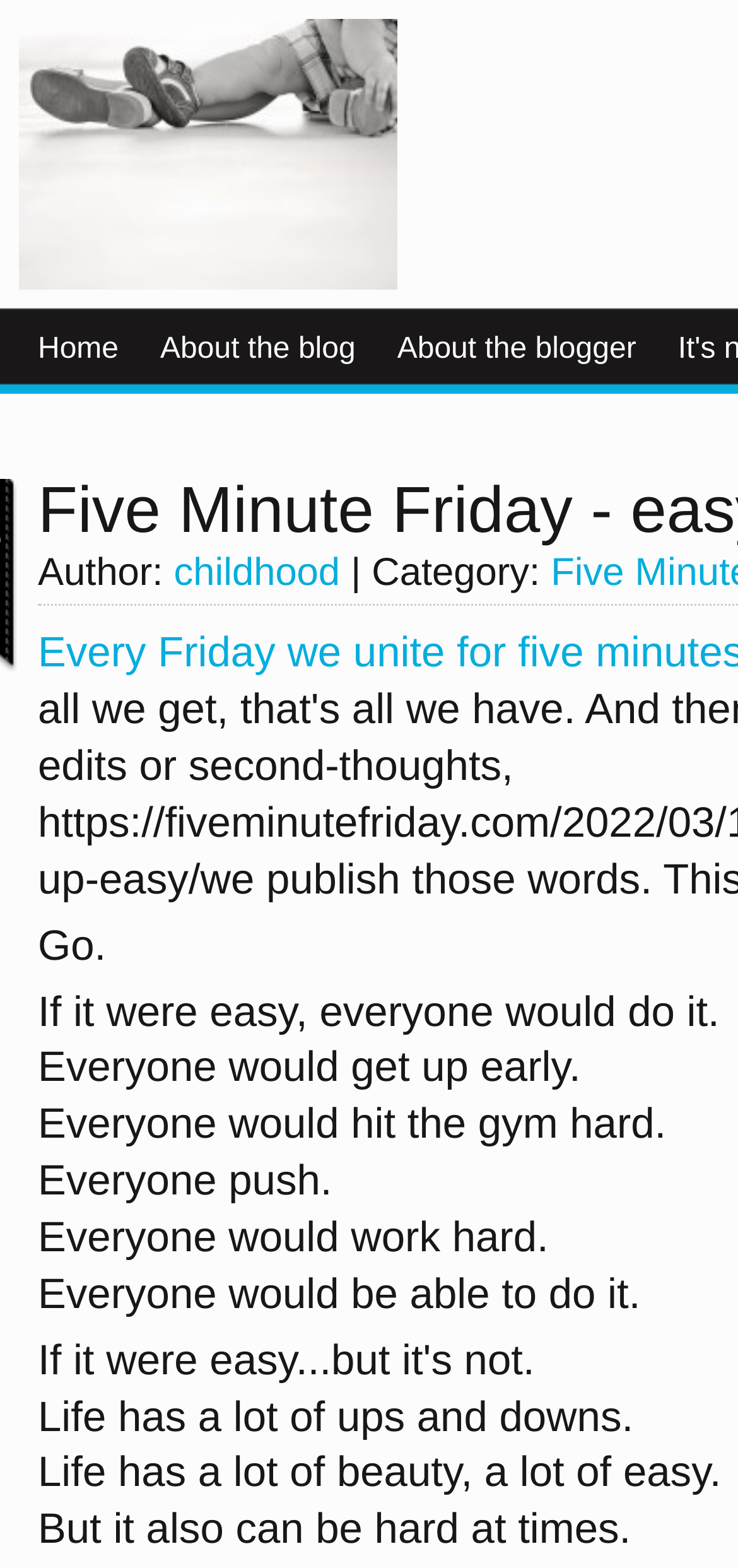Generate an in-depth caption that captures all aspects of the webpage.

The webpage is about Five Minute Friday, with a focus on the concept of ease. At the top, there are three links: "Home", "About the blog", and "About the blogger", positioned horizontally next to each other. Below these links, there is a section with the label "Author:" followed by the word "childhood", and then a category label. 

The main content of the page is a series of short paragraphs or quotes, each consisting of one or two sentences. These quotes are positioned vertically, one below the other, and occupy the majority of the page. The quotes discuss the idea that if things were easy, everyone would do them, and that life has its ups and downs, with both beauty and difficulty. The text is arranged in a single column, with no images or other multimedia elements present.